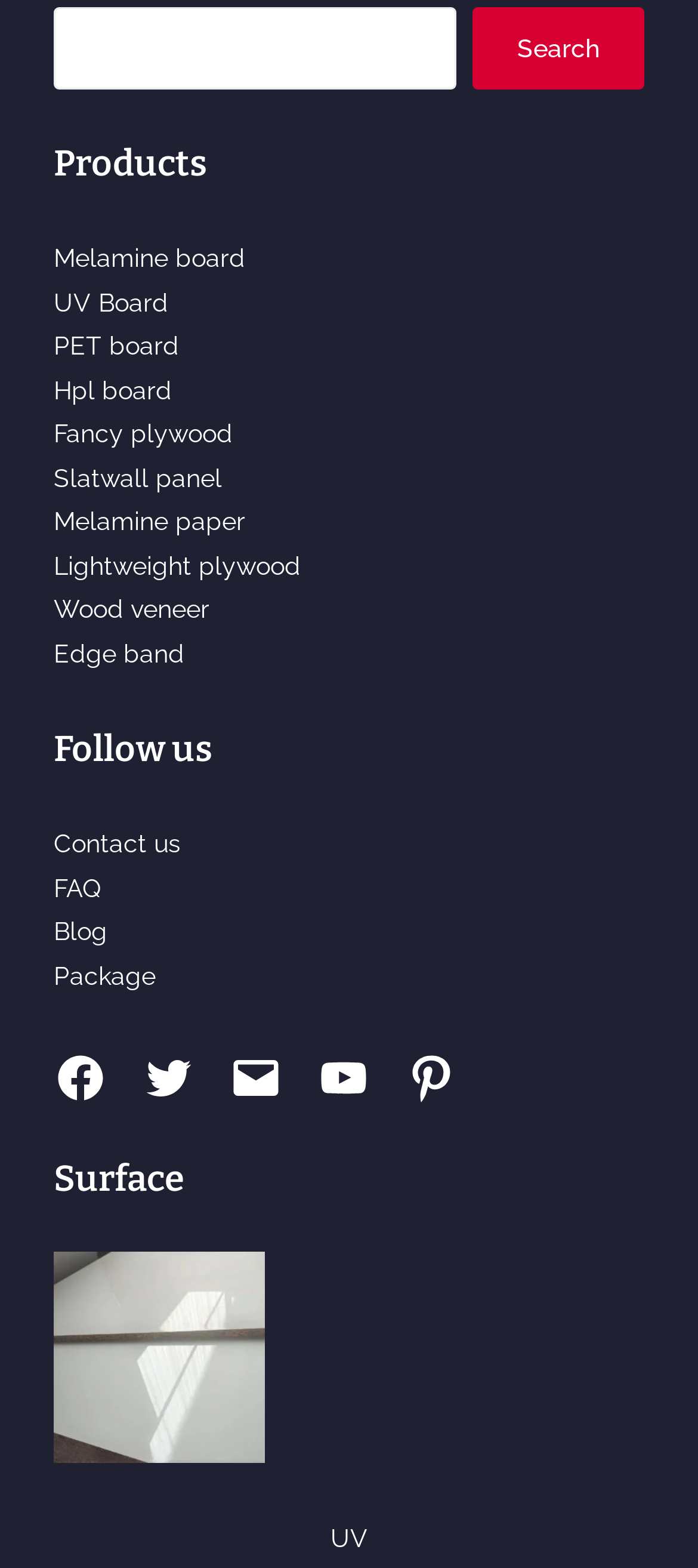Answer the following query concisely with a single word or phrase:
How many headings are there on the webpage?

3